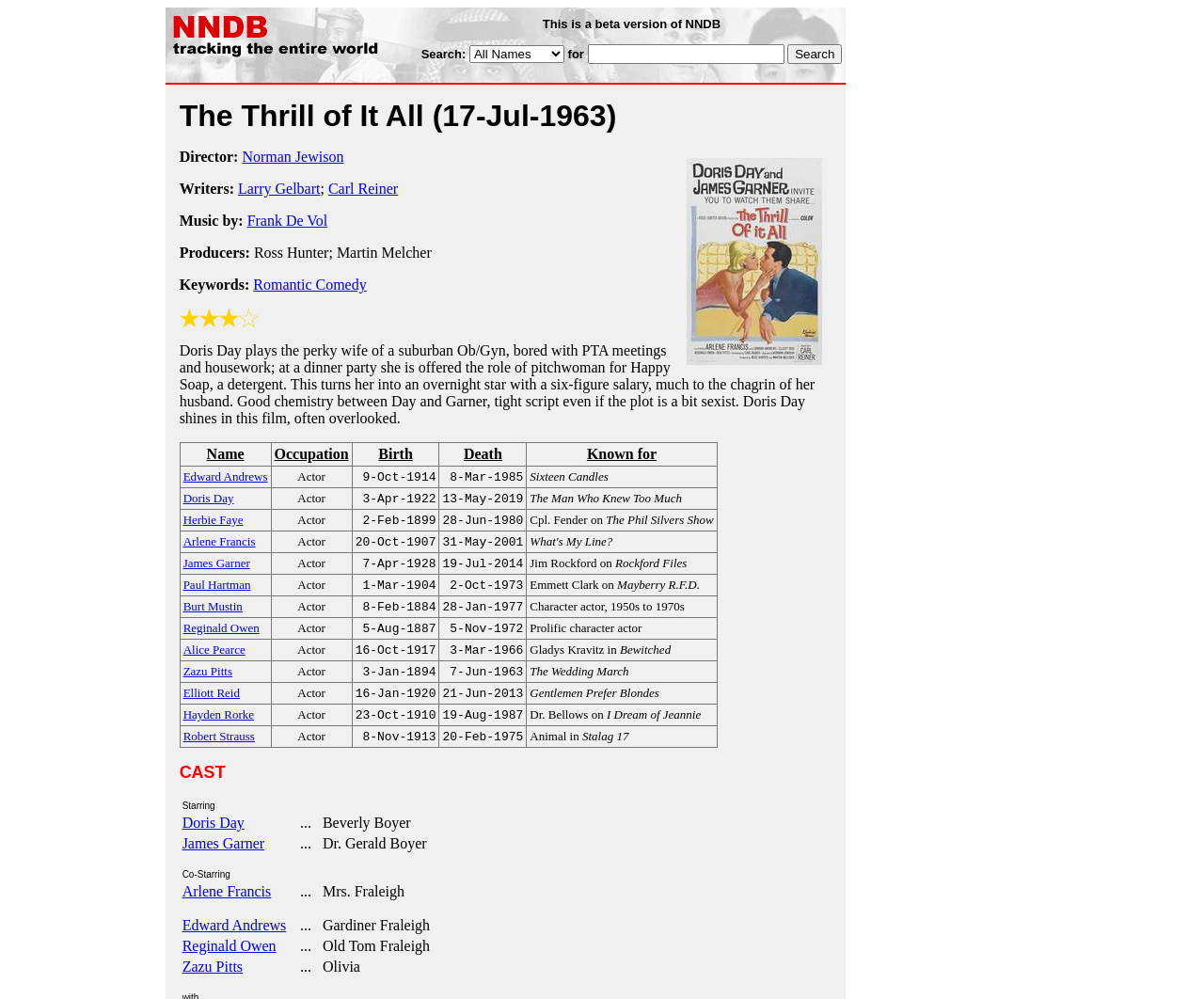Please determine the bounding box coordinates of the element's region to click for the following instruction: "Filter by fitness category".

None